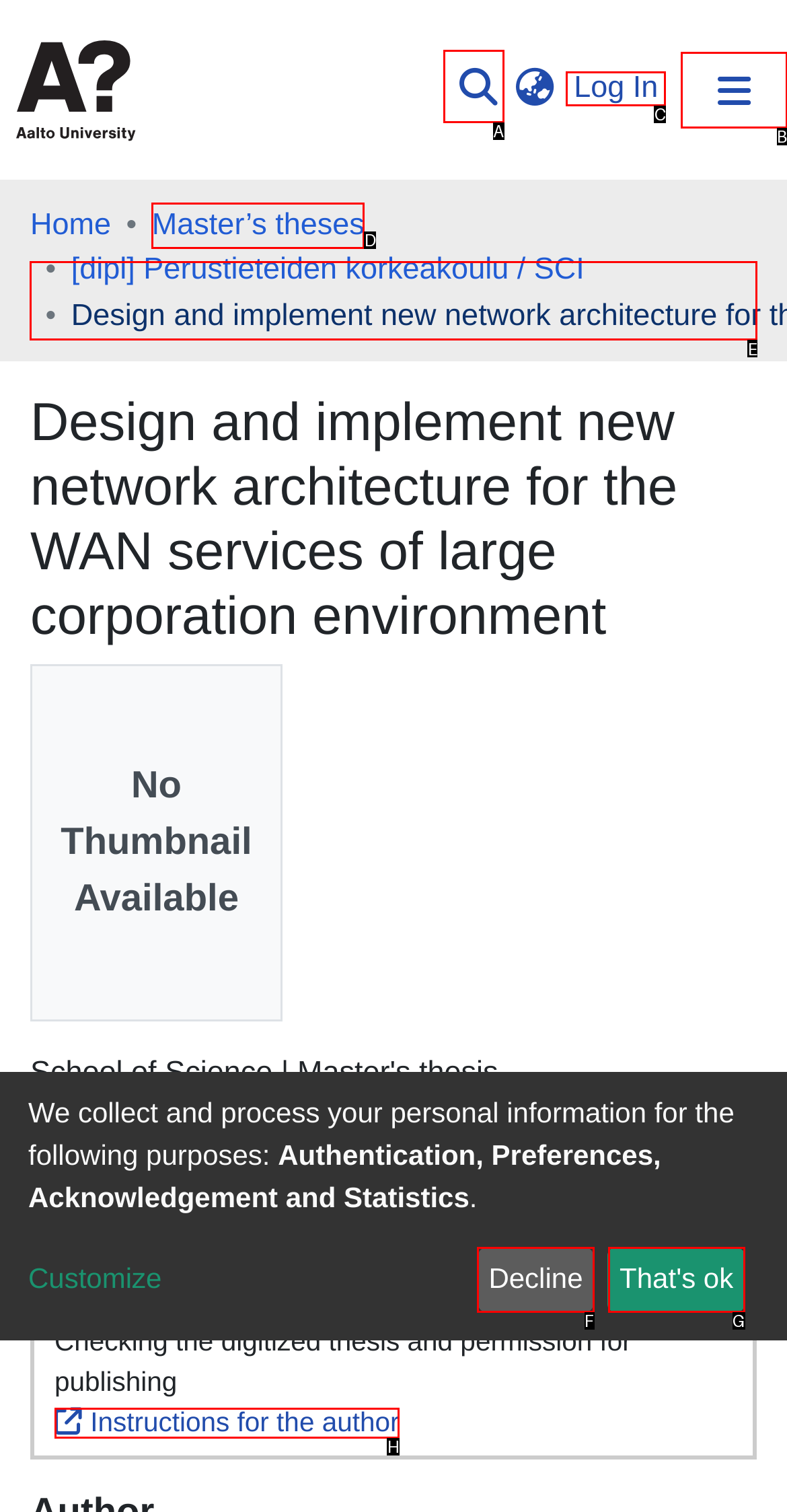Show which HTML element I need to click to perform this task: Browse Aaltodoc publication archive Answer with the letter of the correct choice.

E